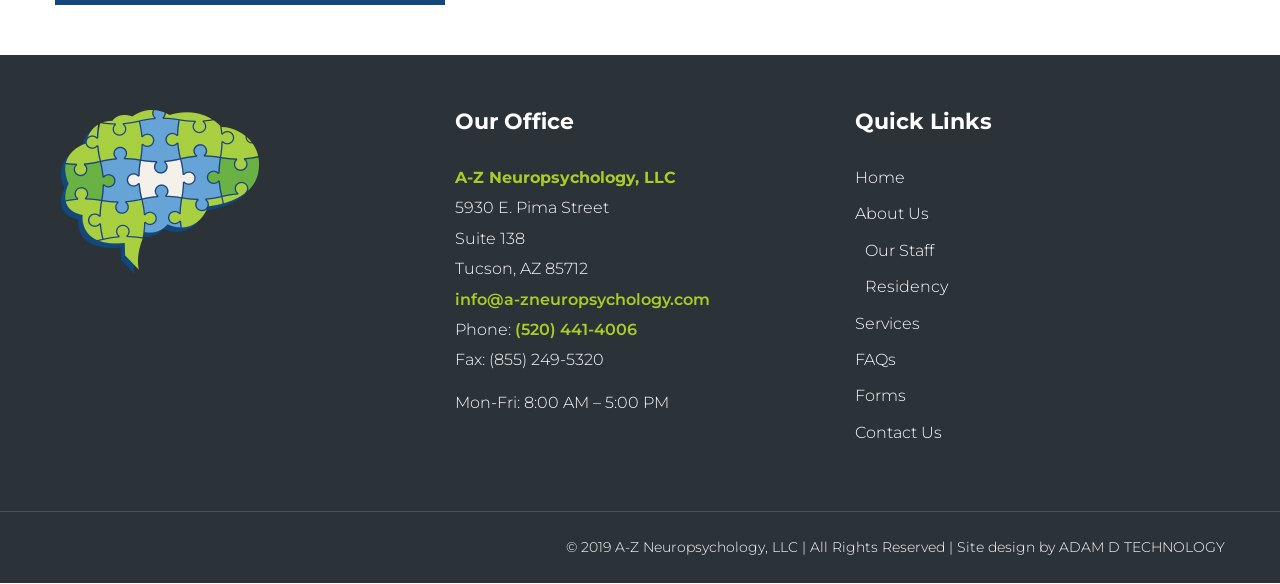Locate the bounding box coordinates of the item that should be clicked to fulfill the instruction: "Click on A-Z Neuropsychology link".

[0.043, 0.192, 0.207, 0.224]